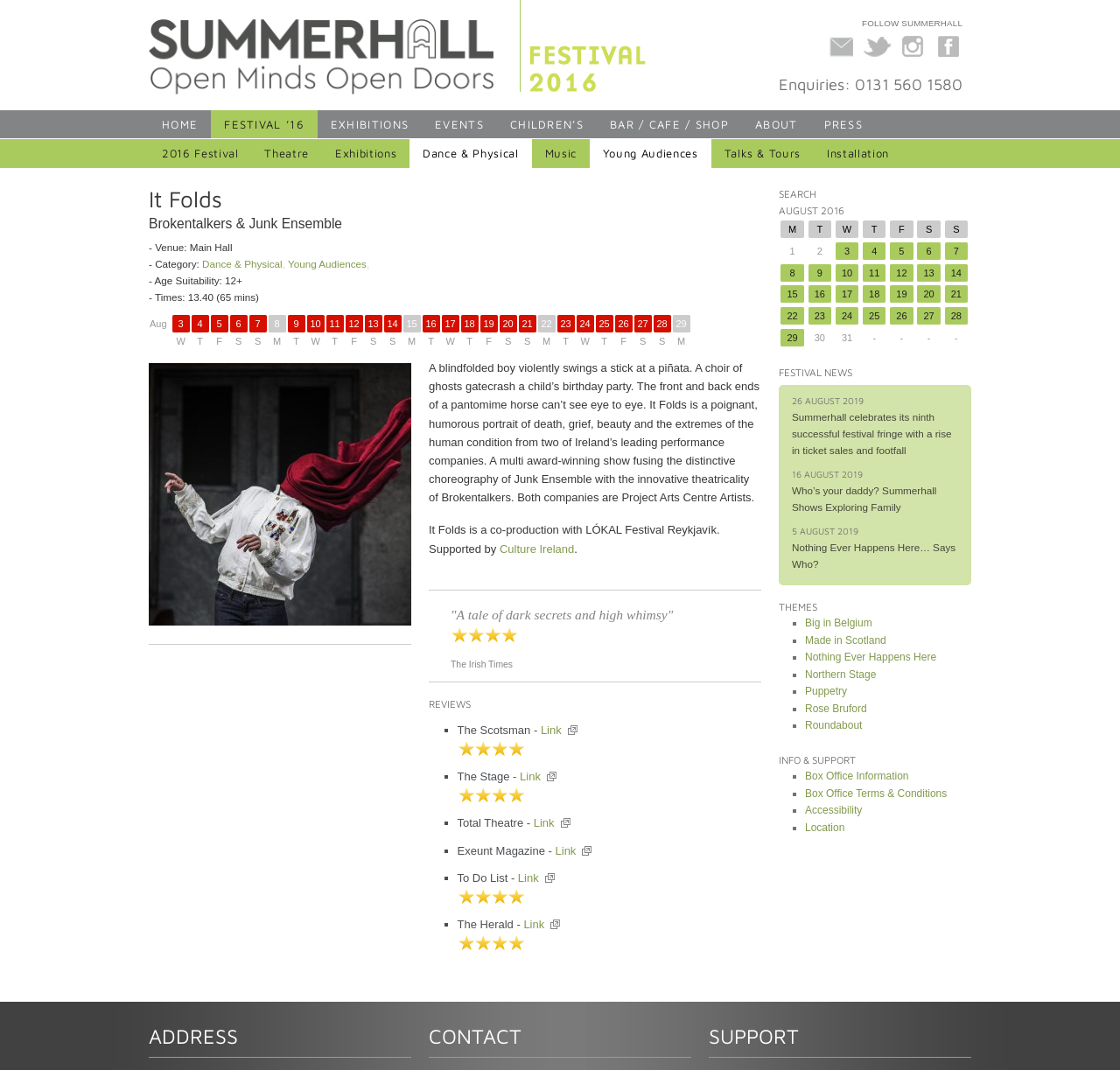Identify the bounding box coordinates of the clickable region to carry out the given instruction: "Follow Summerhall on Twitter".

[0.767, 0.052, 0.796, 0.064]